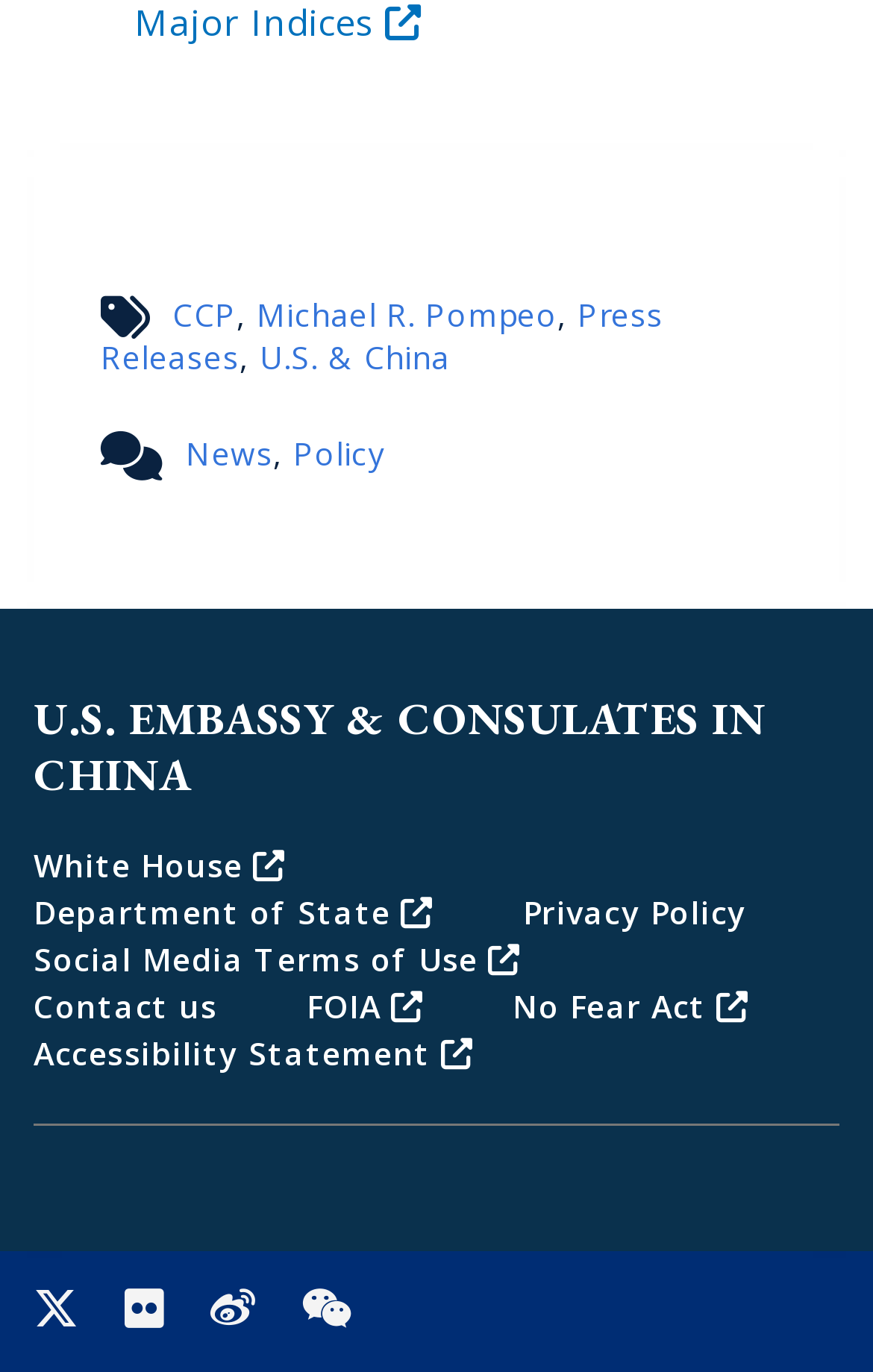How many links are in the footer section?
Using the visual information, respond with a single word or phrase.

9